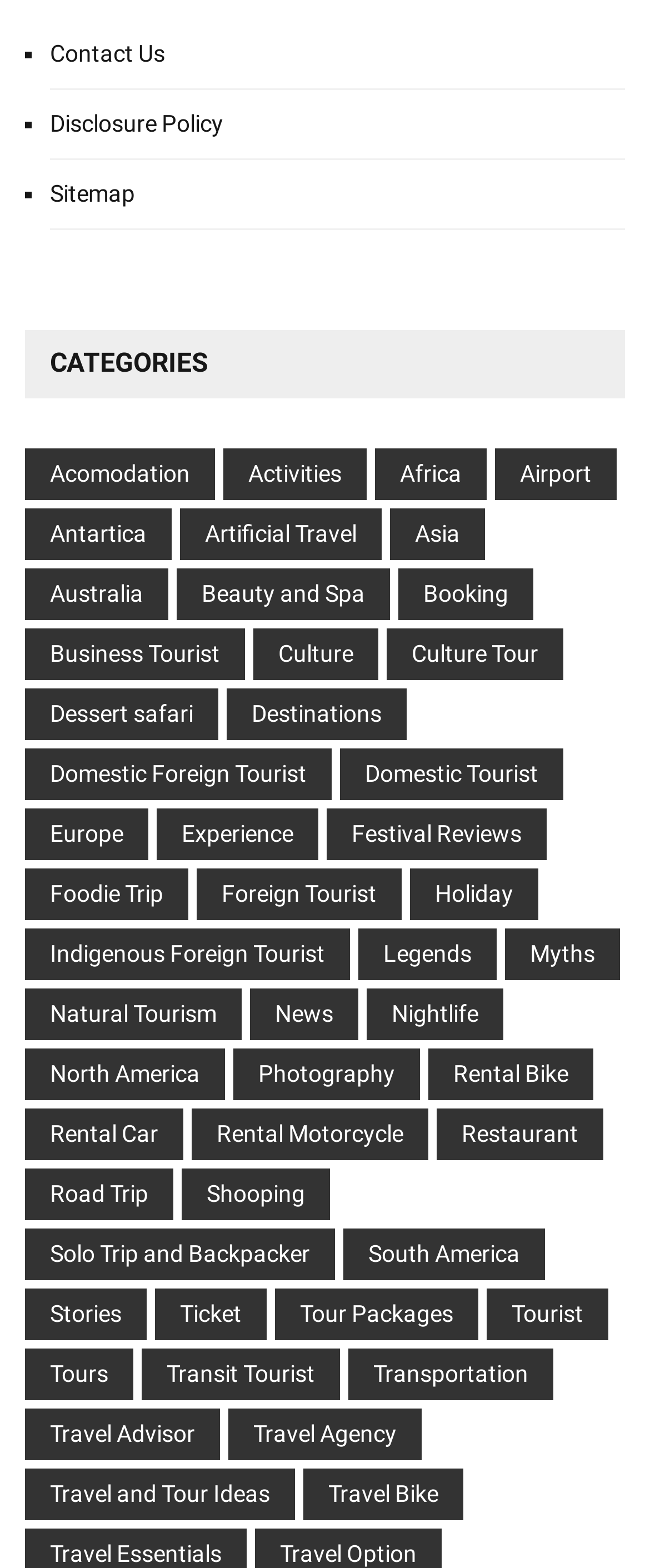What is the category of 'Antartica'?
From the image, respond using a single word or phrase.

CATEGORIES